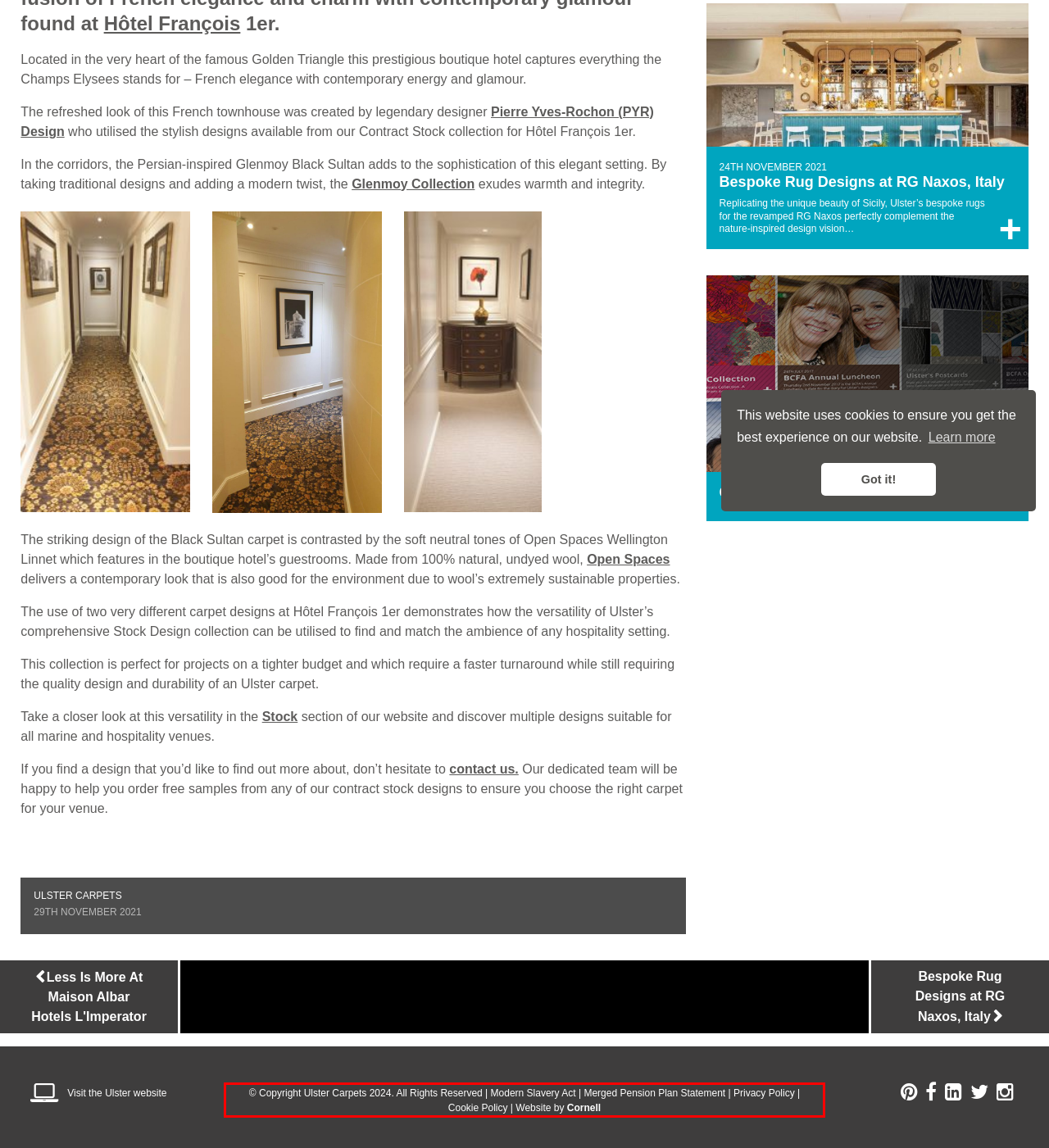Using OCR, extract the text content found within the red bounding box in the given webpage screenshot.

© Copyright Ulster Carpets 2024. All Rights Reserved Modern Slavery Act Merged Pension Plan Statement Privacy Policy Cookie Policy Website by Cornell